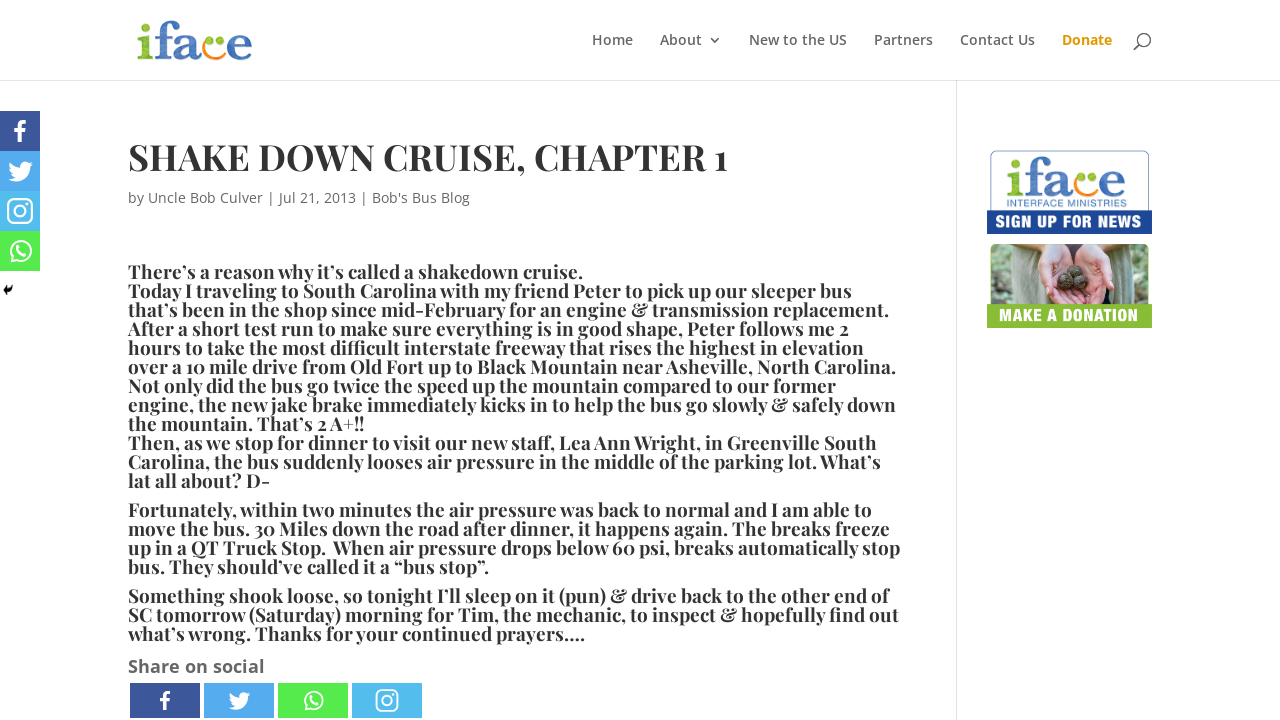Analyze the image and give a detailed response to the question:
Where is the bus being driven to?

According to the text, the bus is being driven to Asheville, North Carolina, specifically up to Black Mountain, which is a 10-mile drive from Old Fort.